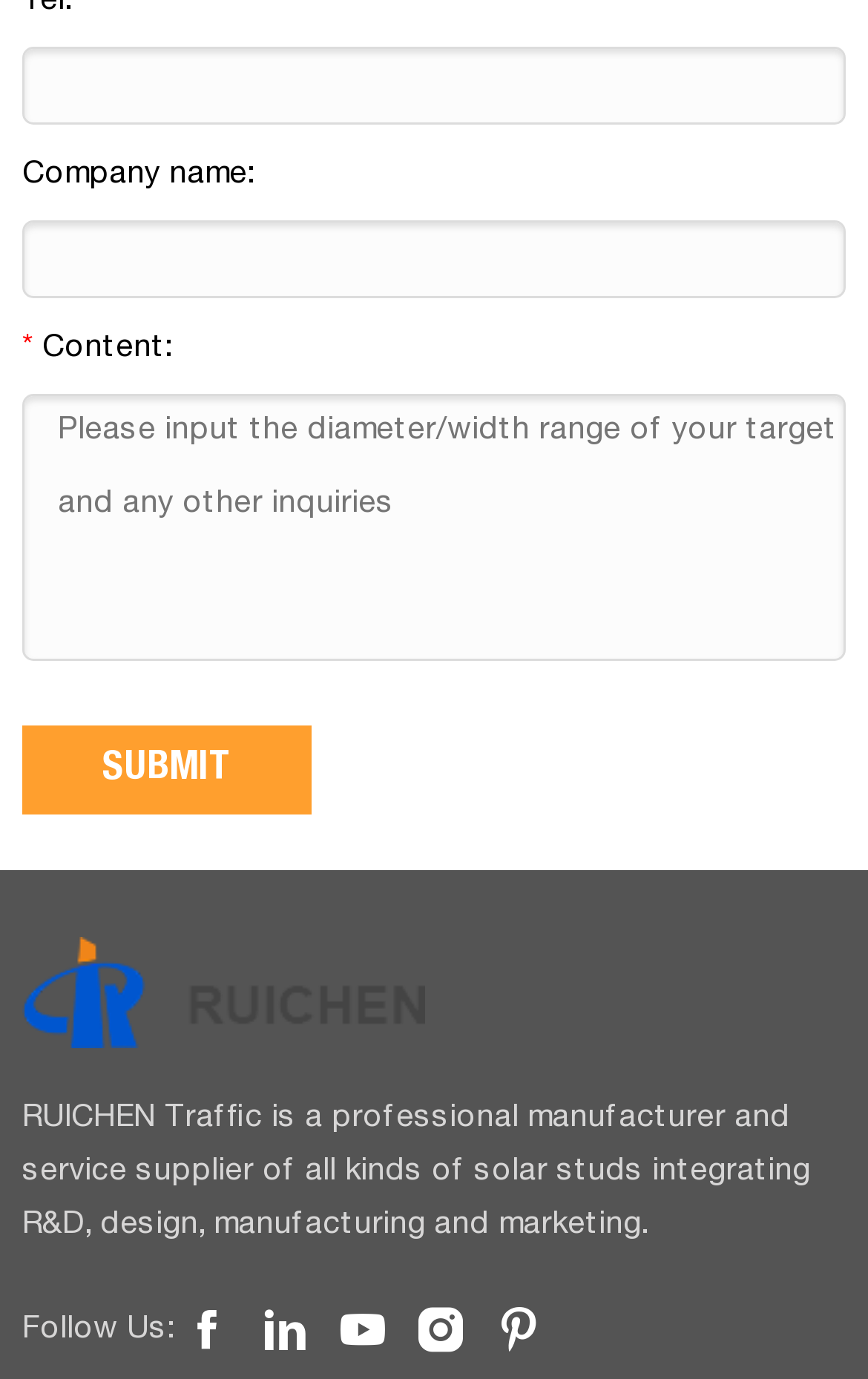What is the company name input field for? Analyze the screenshot and reply with just one word or a short phrase.

Company name